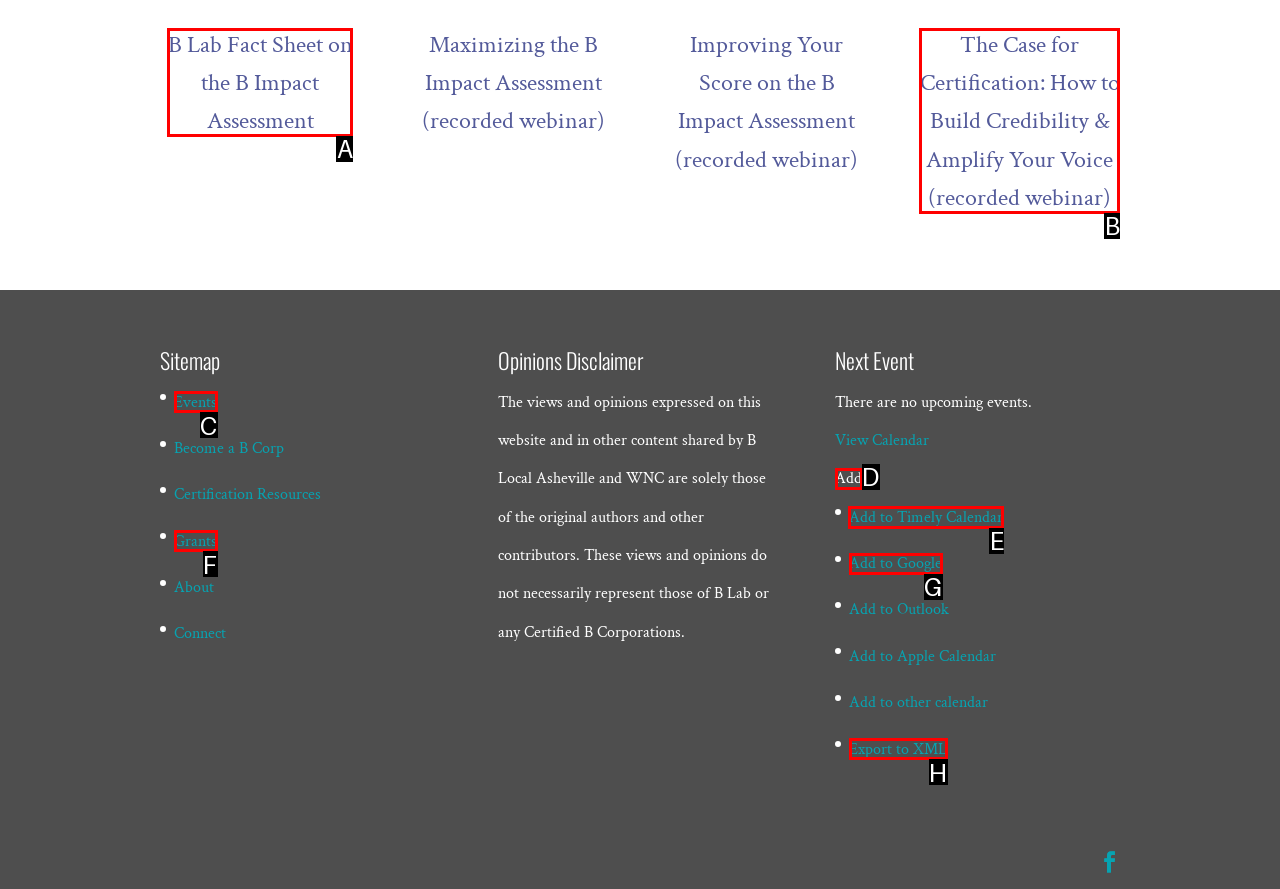For the given instruction: Add to Timely Calendar, determine which boxed UI element should be clicked. Answer with the letter of the corresponding option directly.

E